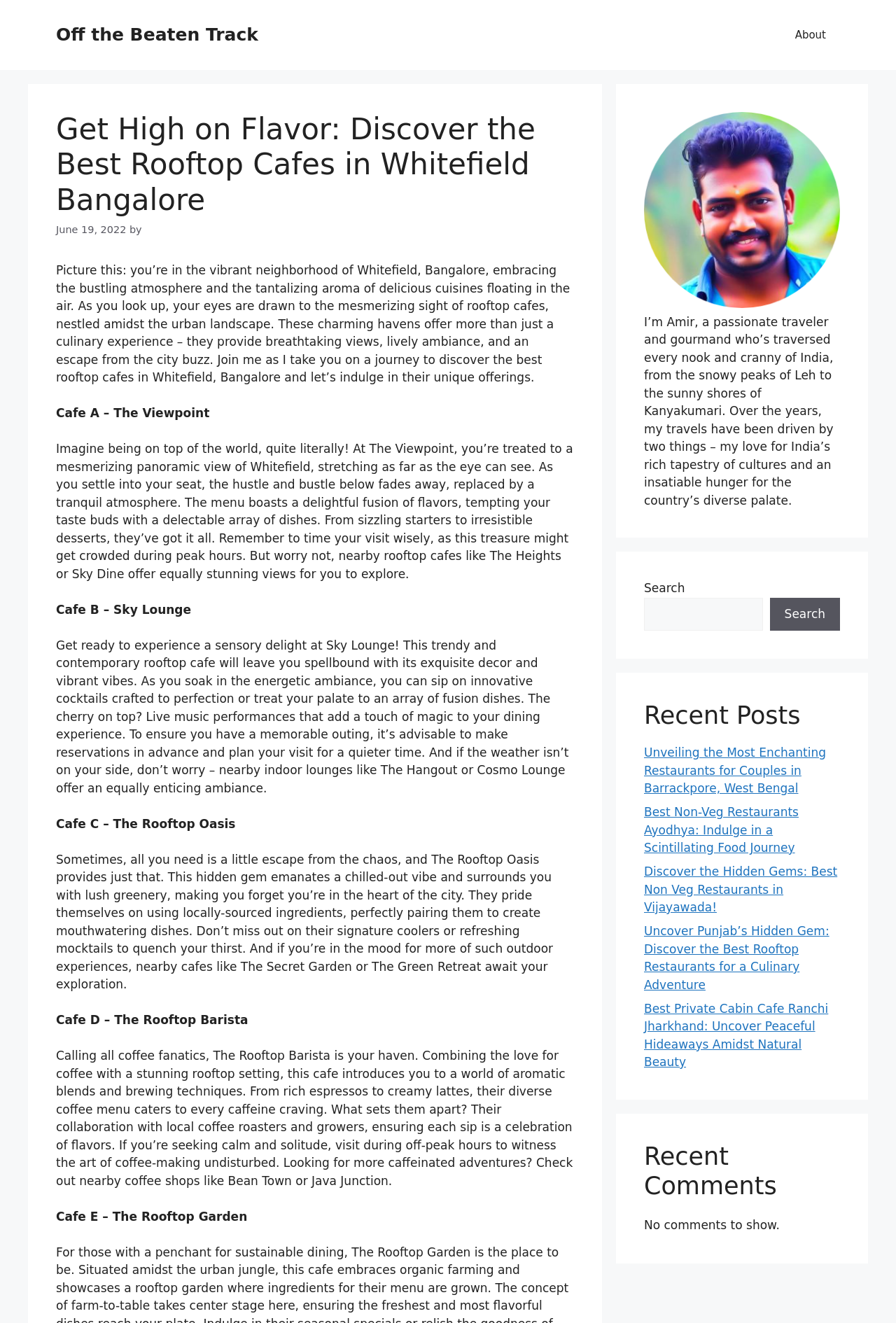Are there any comments on the article?
Please provide a single word or phrase answer based on the image.

No